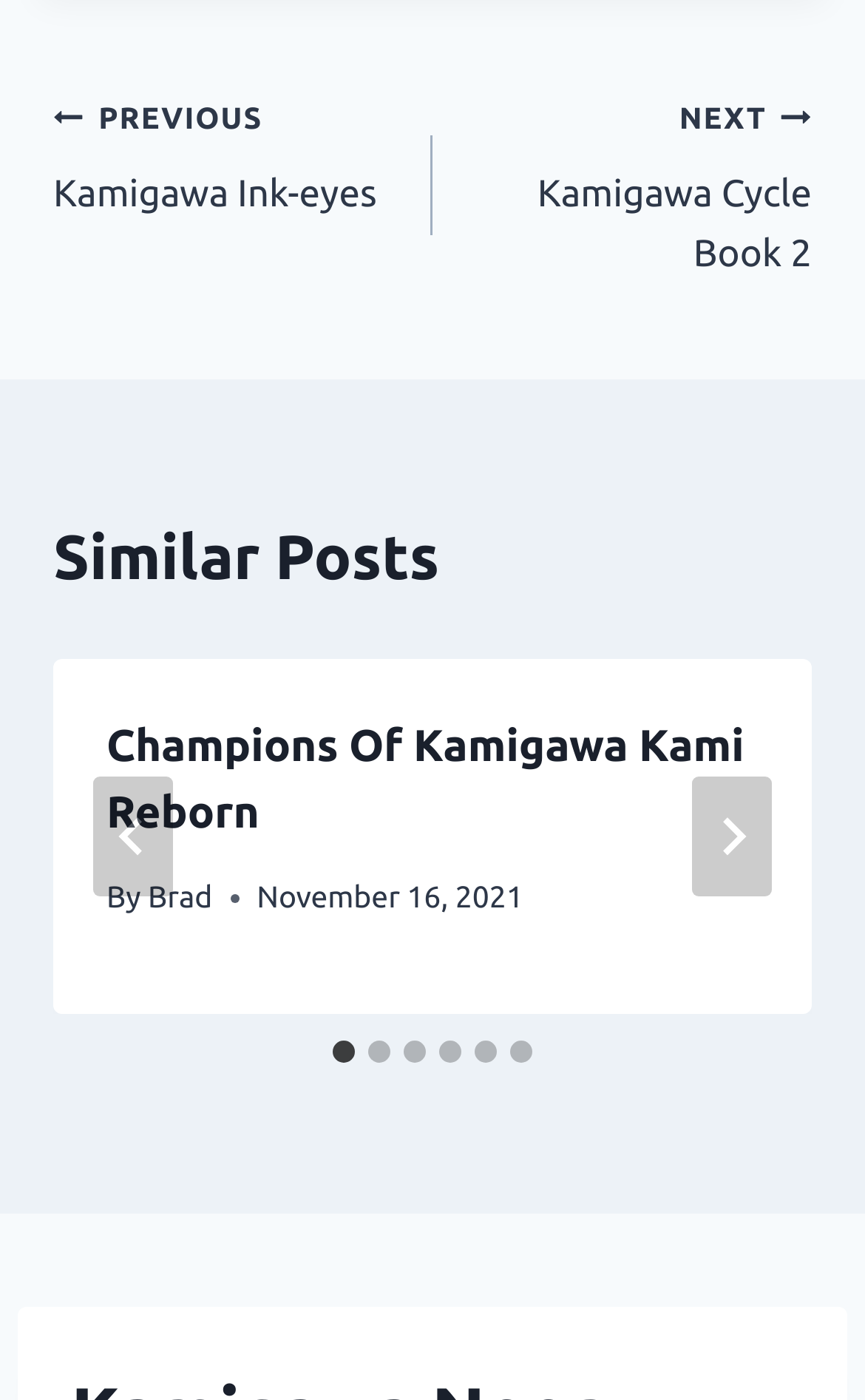How many slides are there in total?
Please respond to the question with a detailed and thorough explanation.

I counted the number of tabs in the tablist element, which are labeled as 'Go to slide 1', 'Go to slide 2', ..., 'Go to slide 6', indicating that there are 6 slides in total.